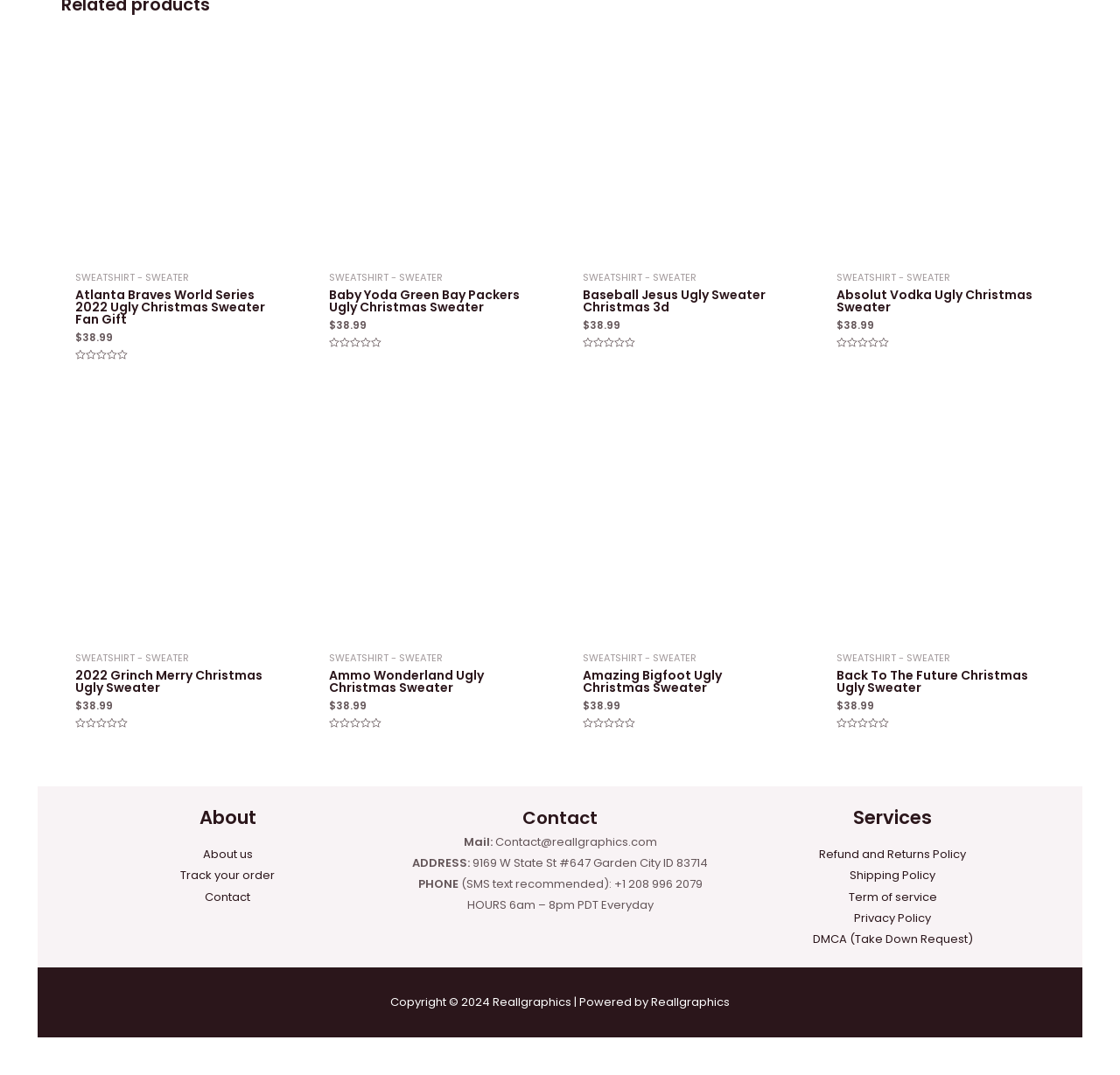Determine the coordinates of the bounding box for the clickable area needed to execute this instruction: "view blogs present and past".

None